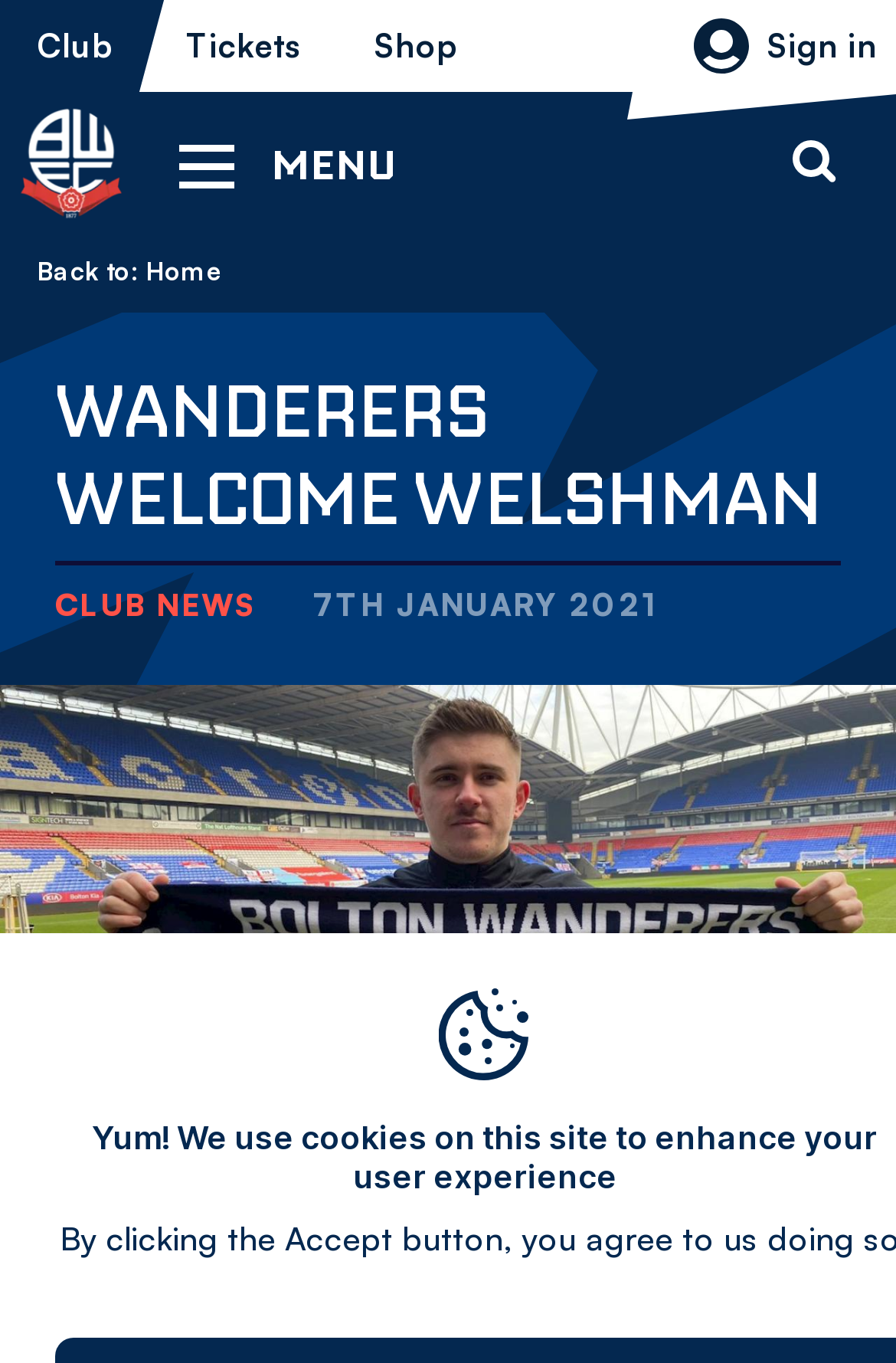Find the bounding box coordinates for the HTML element specified by: "Menu Close".

[0.159, 0.067, 0.482, 0.172]